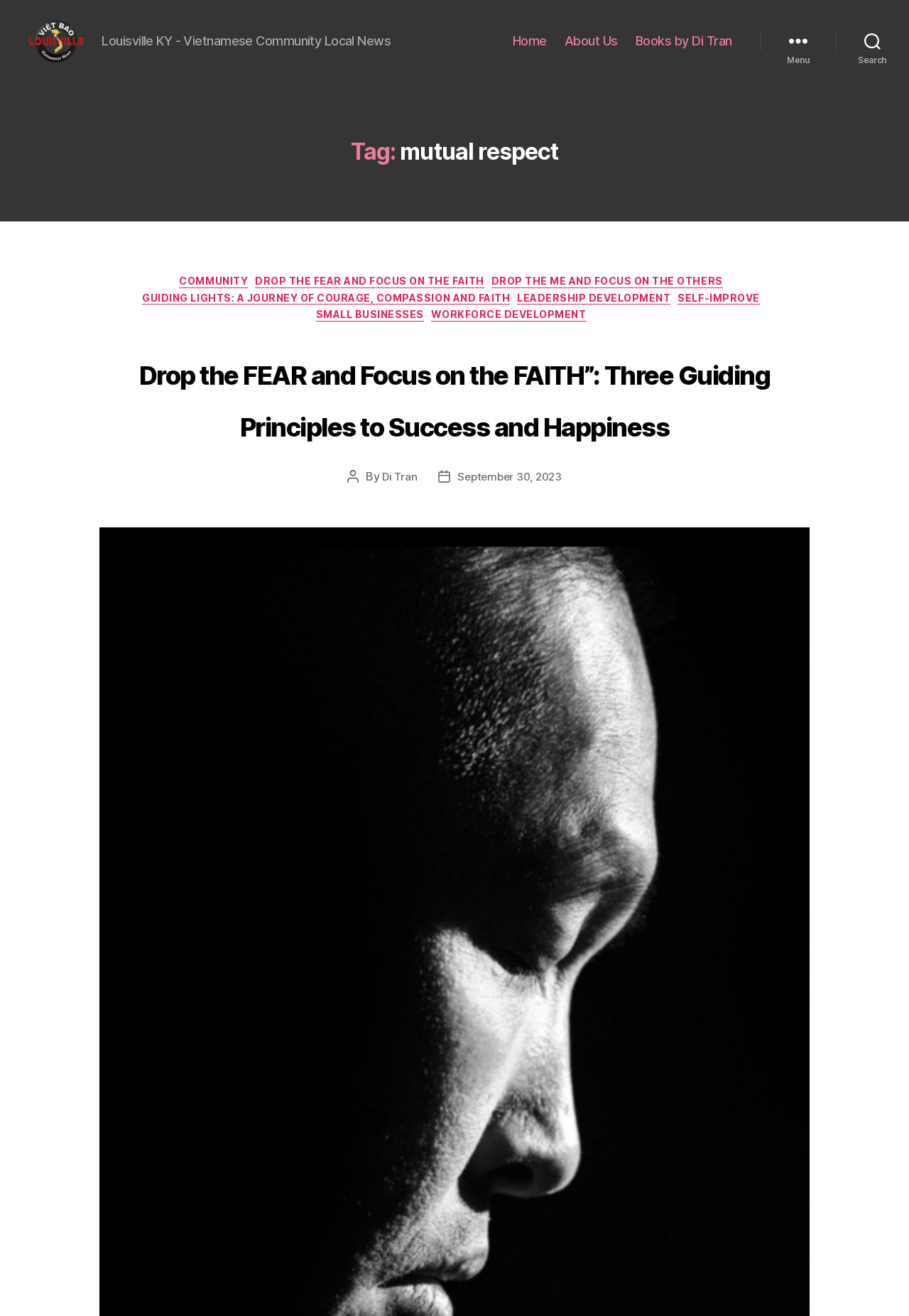When was the post 'Drop the FEAR and Focus on the FAITH' published?
Based on the image, give a one-word or short phrase answer.

September 30, 2023